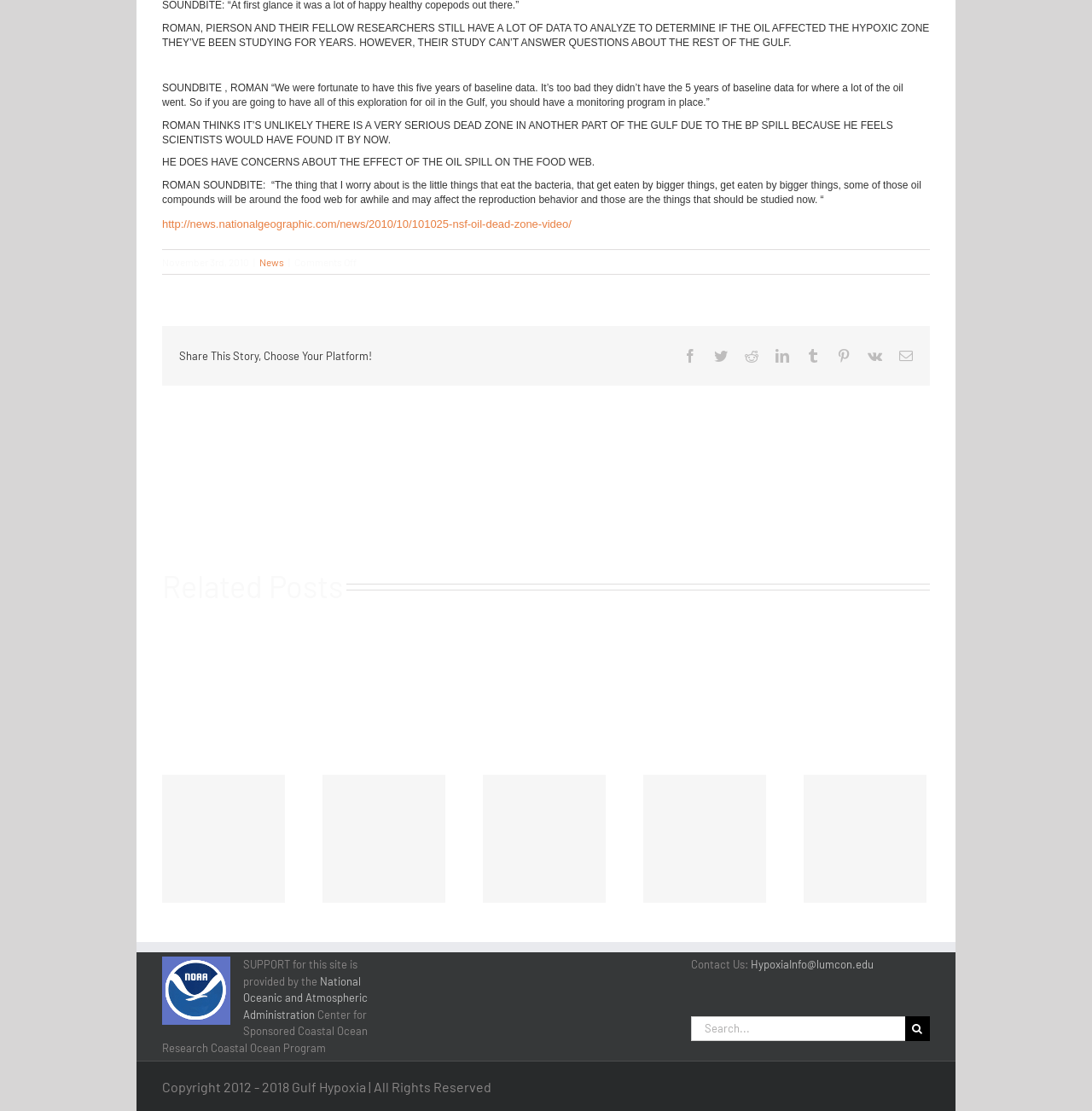Please answer the following question using a single word or phrase: 
What organization supports this site?

National Oceanic and Atmospheric Administration